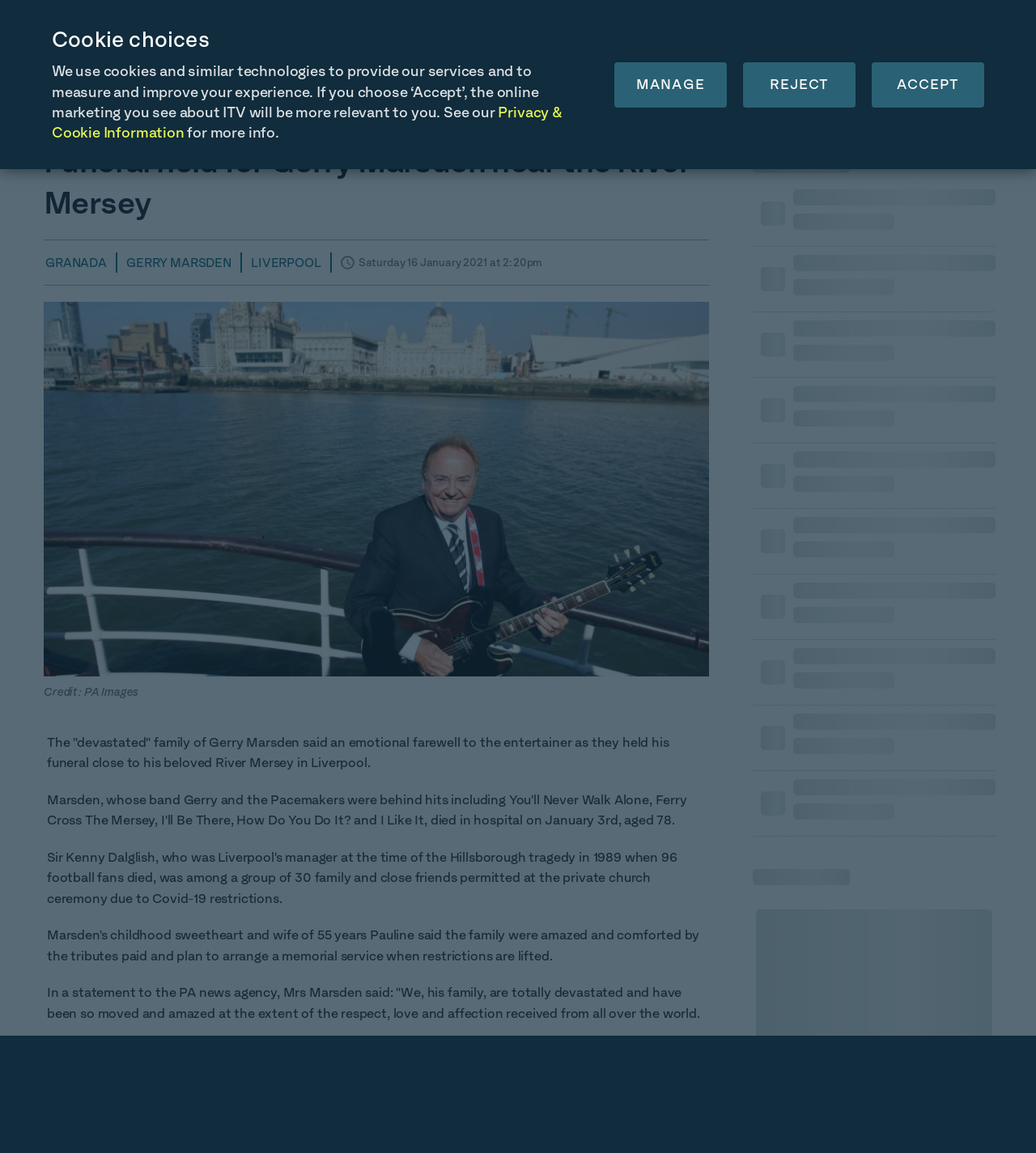Using the provided element description, identify the bounding box coordinates as (top-left x, top-left y, bottom-right x, bottom-right y). Ensure all values are between 0 and 1. Description: Privacy & Cookie Information

[0.05, 0.09, 0.543, 0.123]